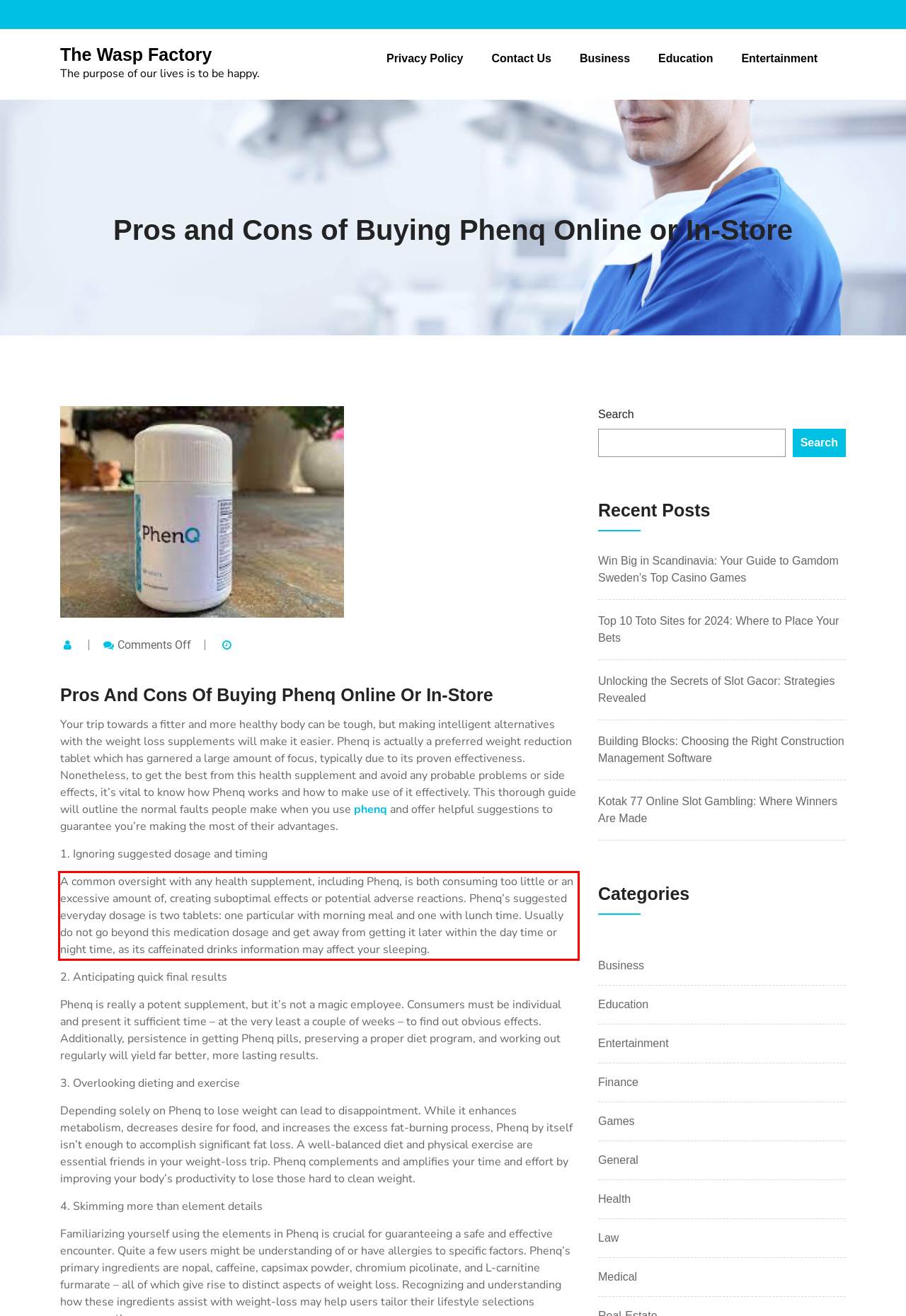You are presented with a screenshot containing a red rectangle. Extract the text found inside this red bounding box.

A common oversight with any health supplement, including Phenq, is both consuming too little or an excessive amount of, creating suboptimal effects or potential adverse reactions. Phenq’s suggested everyday dosage is two tablets: one particular with morning meal and one with lunch time. Usually do not go beyond this medication dosage and get away from getting it later within the day time or night time, as its caffeinated drinks information may affect your sleeping.